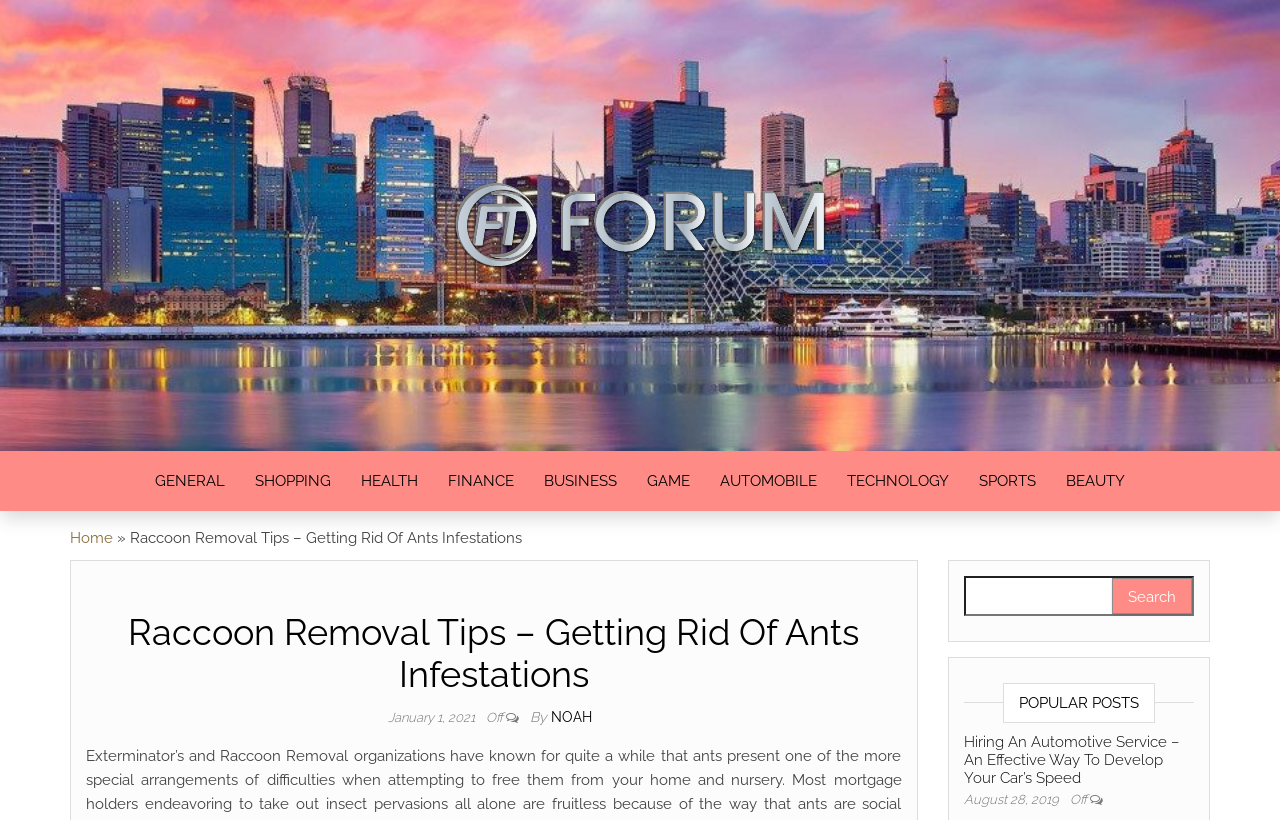Specify the bounding box coordinates of the area to click in order to execute this command: 'Click the 'Home' link'. The coordinates should consist of four float numbers ranging from 0 to 1, and should be formatted as [left, top, right, bottom].

[0.055, 0.645, 0.088, 0.667]